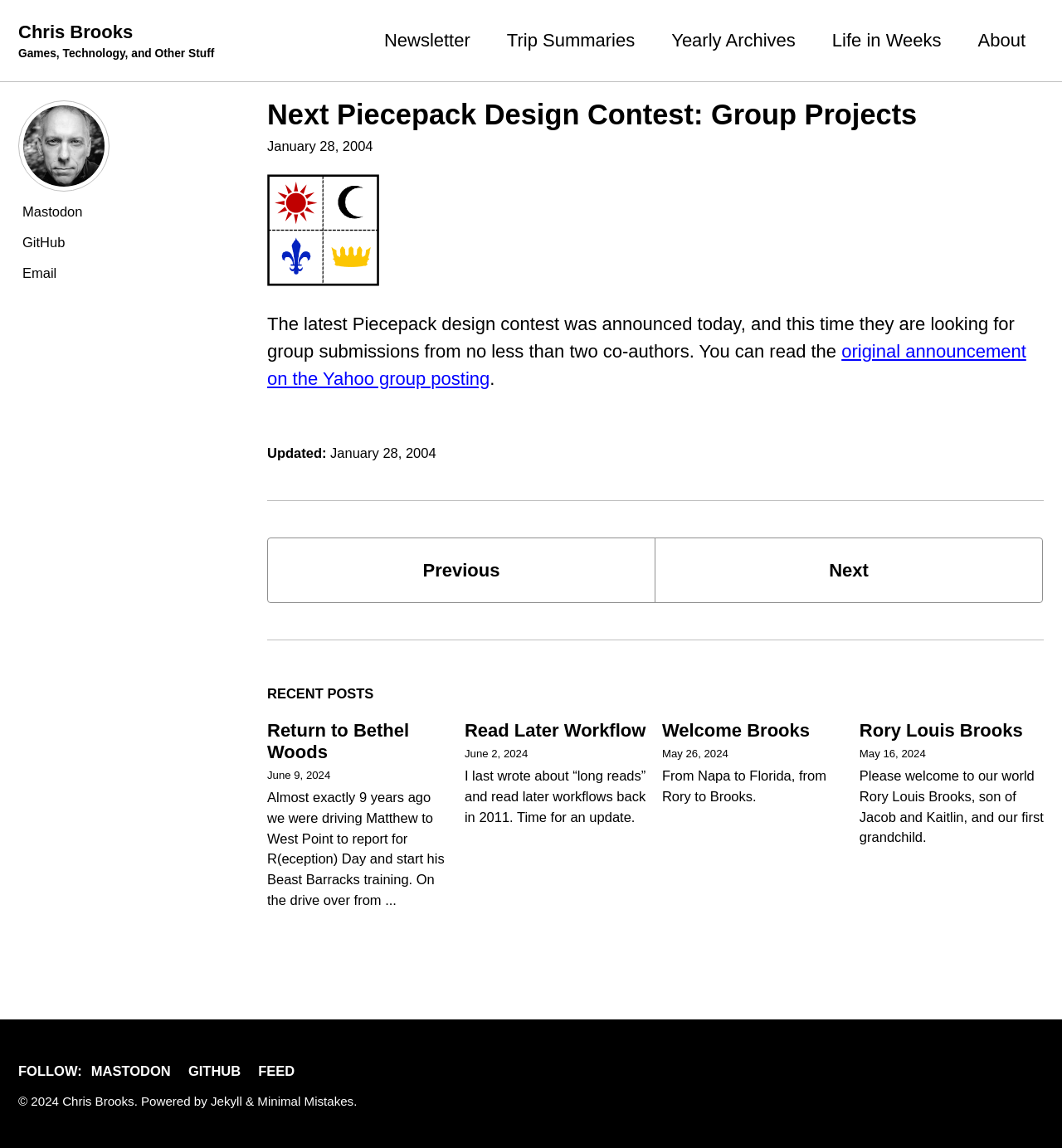Please determine the bounding box coordinates of the element's region to click for the following instruction: "Read the original announcement on the Yahoo group posting".

[0.252, 0.297, 0.966, 0.339]